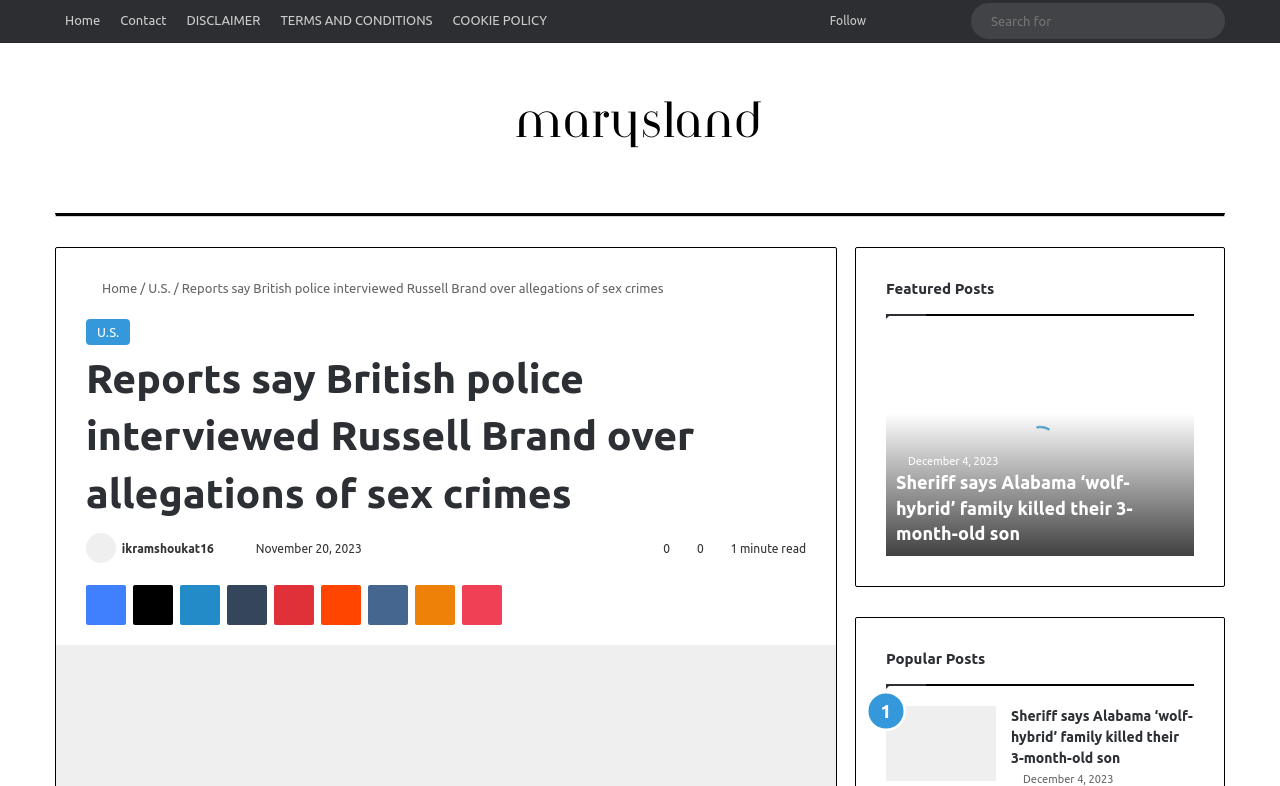Using the provided description TERMS AND CONDITIONS, find the bounding box coordinates for the UI element. Provide the coordinates in (top-left x, top-left y, bottom-right x, bottom-right y) format, ensuring all values are between 0 and 1.

[0.211, 0.0, 0.346, 0.051]